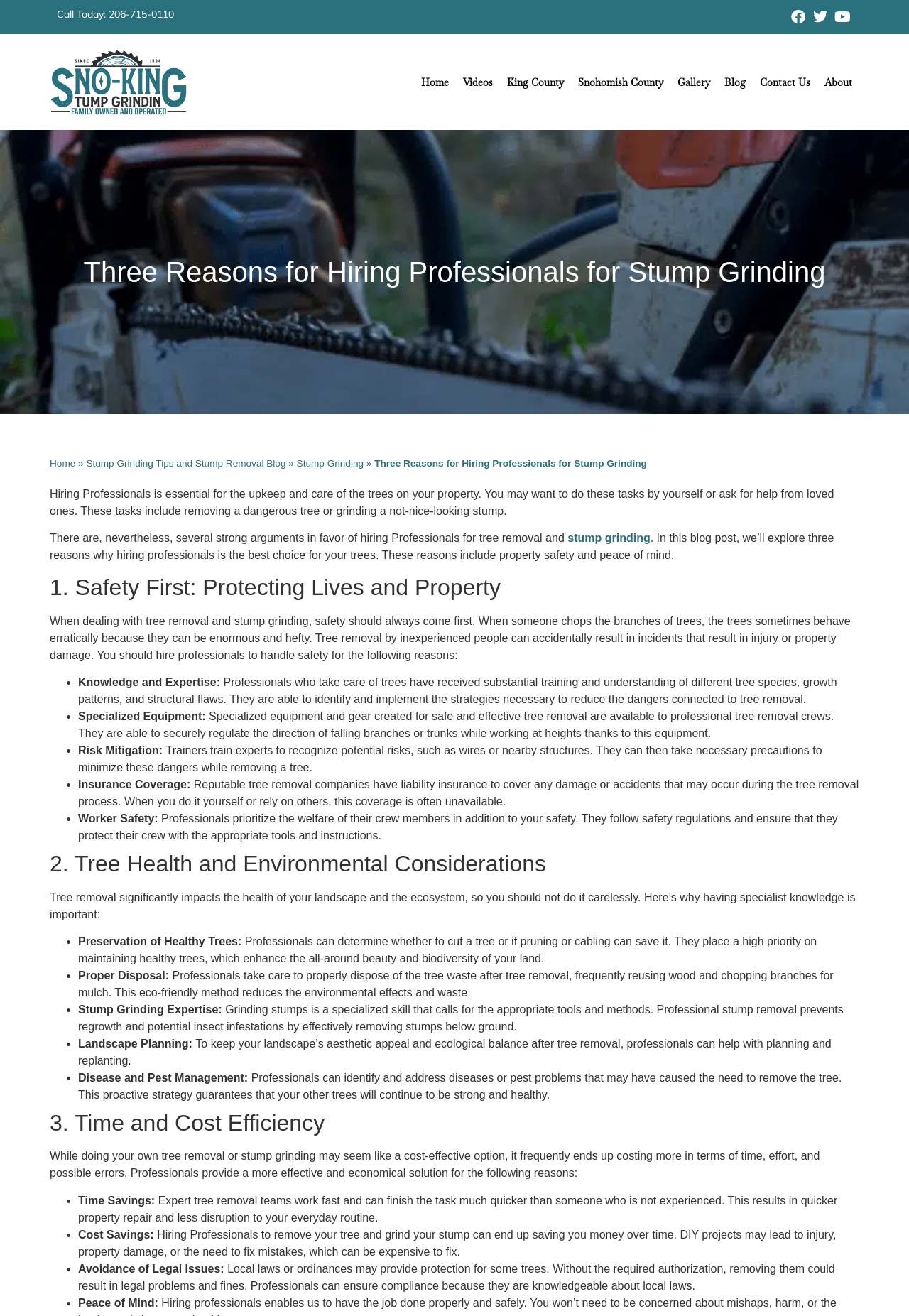Locate the bounding box coordinates of the element that needs to be clicked to carry out the instruction: "Call the company". The coordinates should be given as four float numbers ranging from 0 to 1, i.e., [left, top, right, bottom].

[0.062, 0.005, 0.191, 0.017]